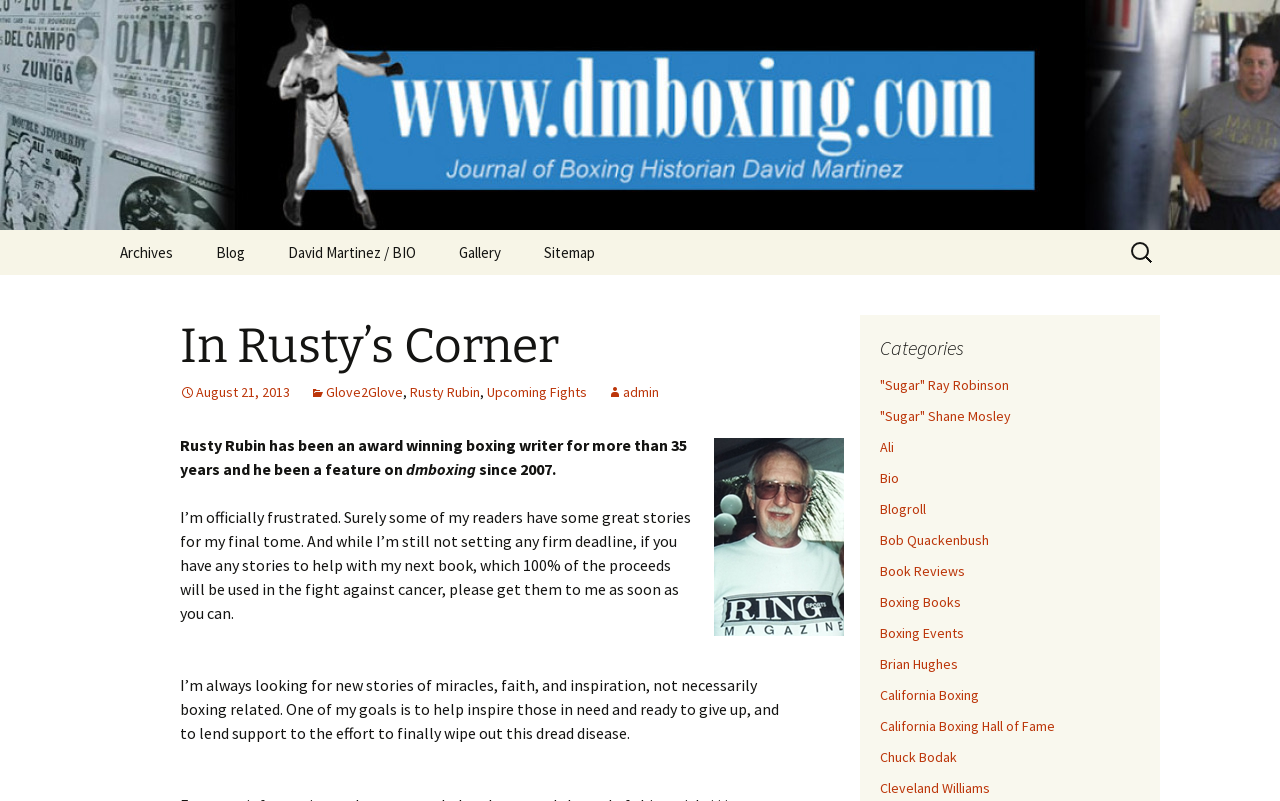Using the elements shown in the image, answer the question comprehensively: Who is the author of the boxing journal?

The answer can be found by looking at the heading 'David Martinez Boxing Journal of a Boxing Historian' which suggests that David Martinez is the author of the journal.